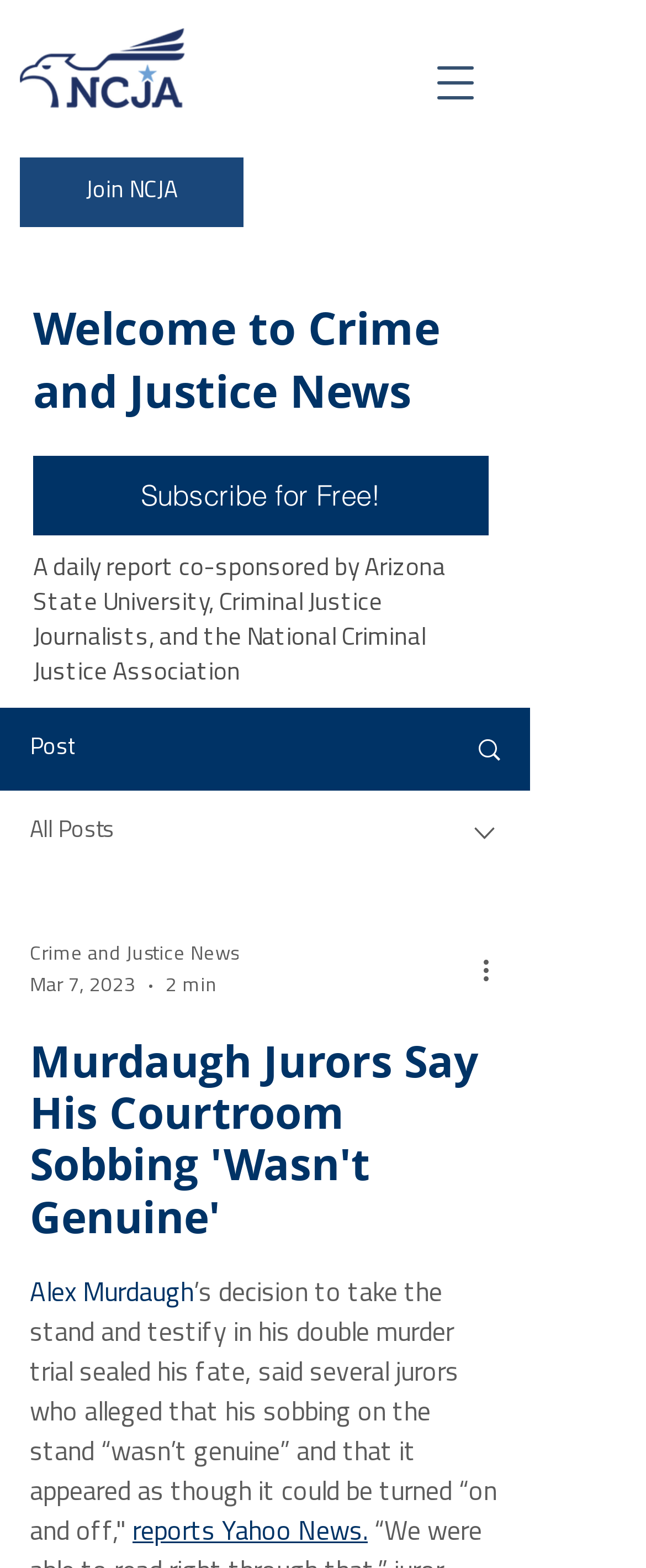Please specify the bounding box coordinates of the clickable section necessary to execute the following command: "Read the post".

[0.046, 0.661, 0.774, 0.793]